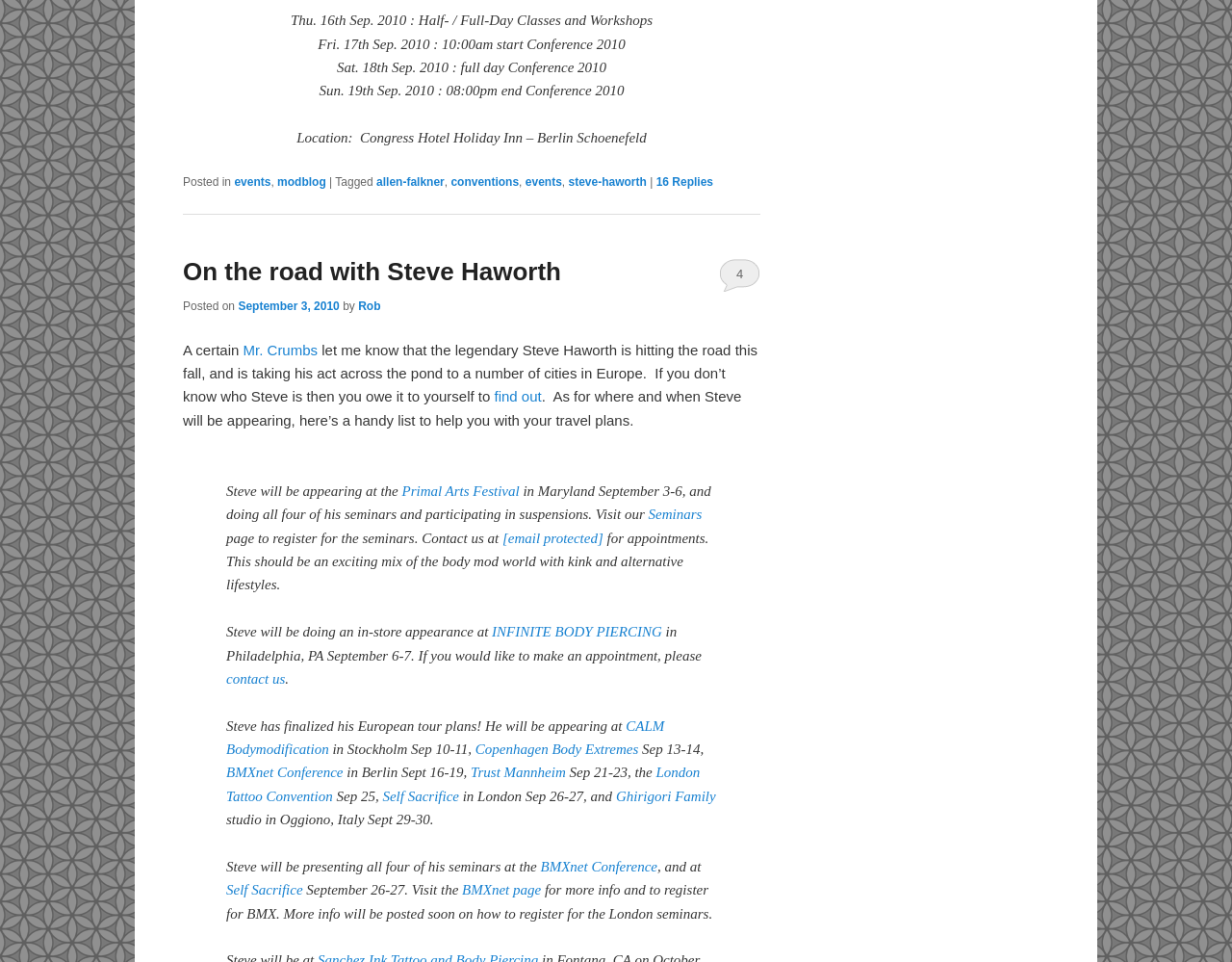Please give the bounding box coordinates of the area that should be clicked to fulfill the following instruction: "Click on the link to find out more about Steve Haworth". The coordinates should be in the format of four float numbers from 0 to 1, i.e., [left, top, right, bottom].

[0.401, 0.404, 0.44, 0.421]